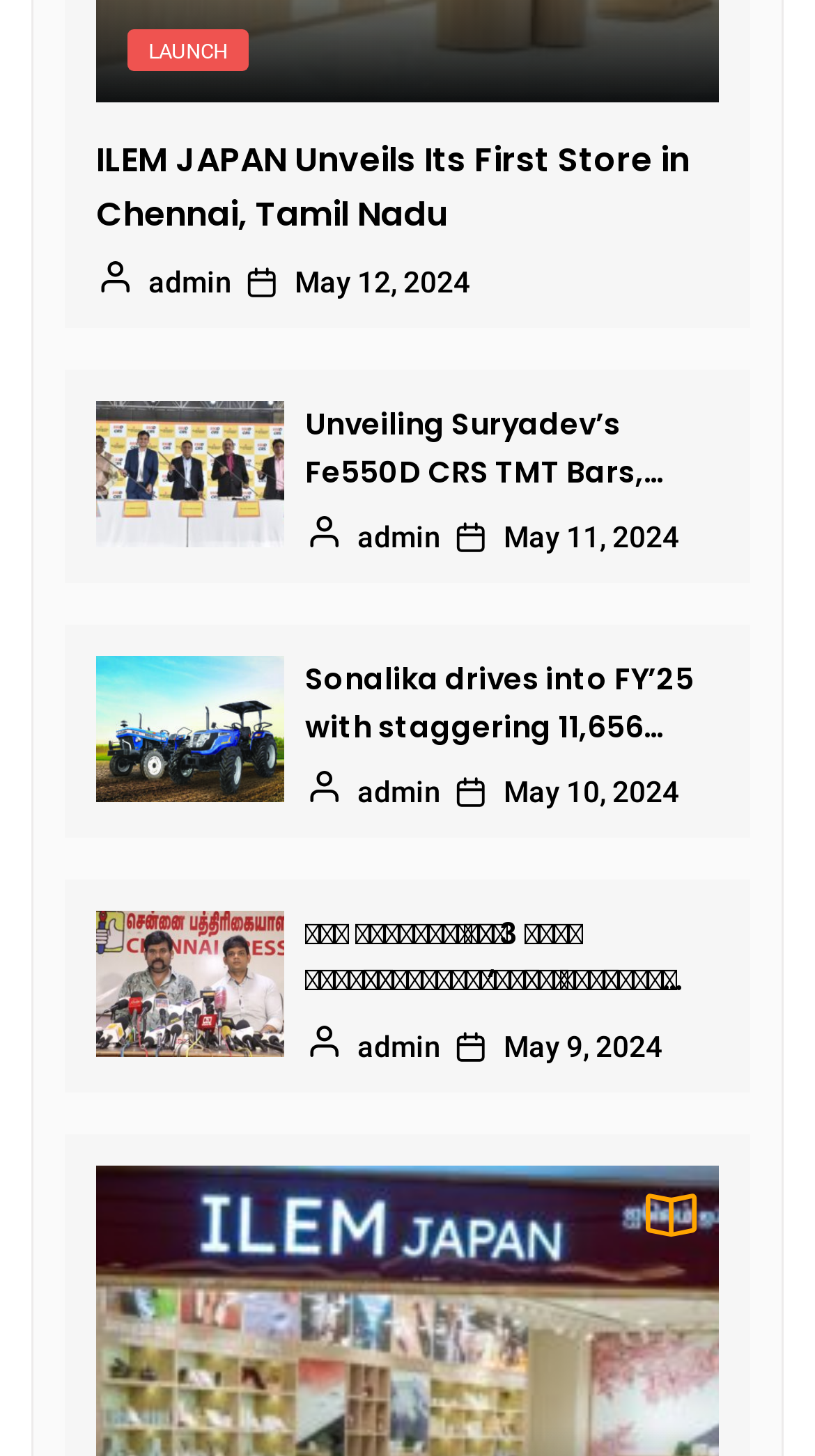Respond with a single word or phrase to the following question: Who is the author of the first news article?

admin